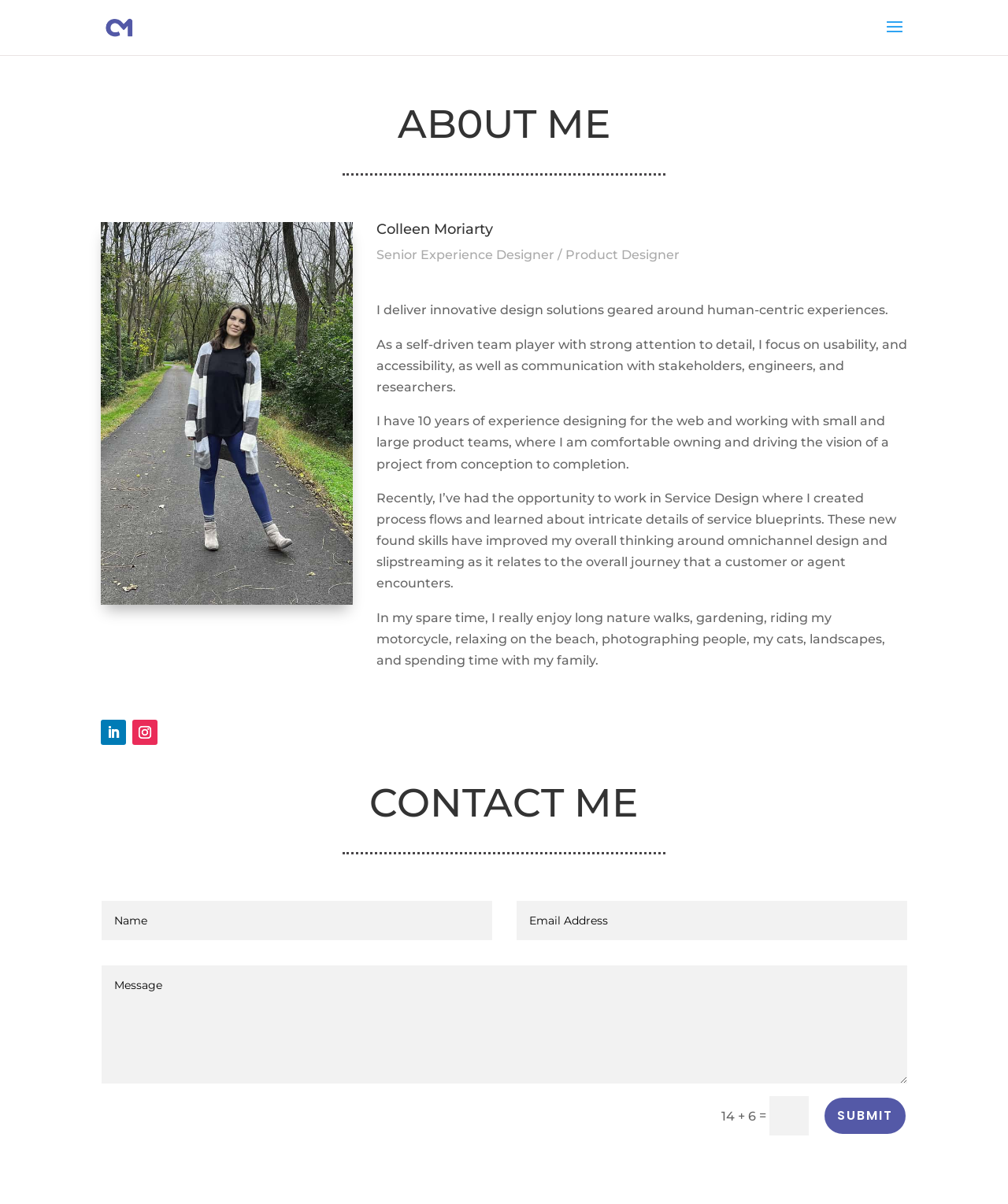Identify the bounding box coordinates for the region to click in order to carry out this instruction: "enter email address". Provide the coordinates using four float numbers between 0 and 1, formatted as [left, top, right, bottom].

[0.101, 0.748, 0.488, 0.781]